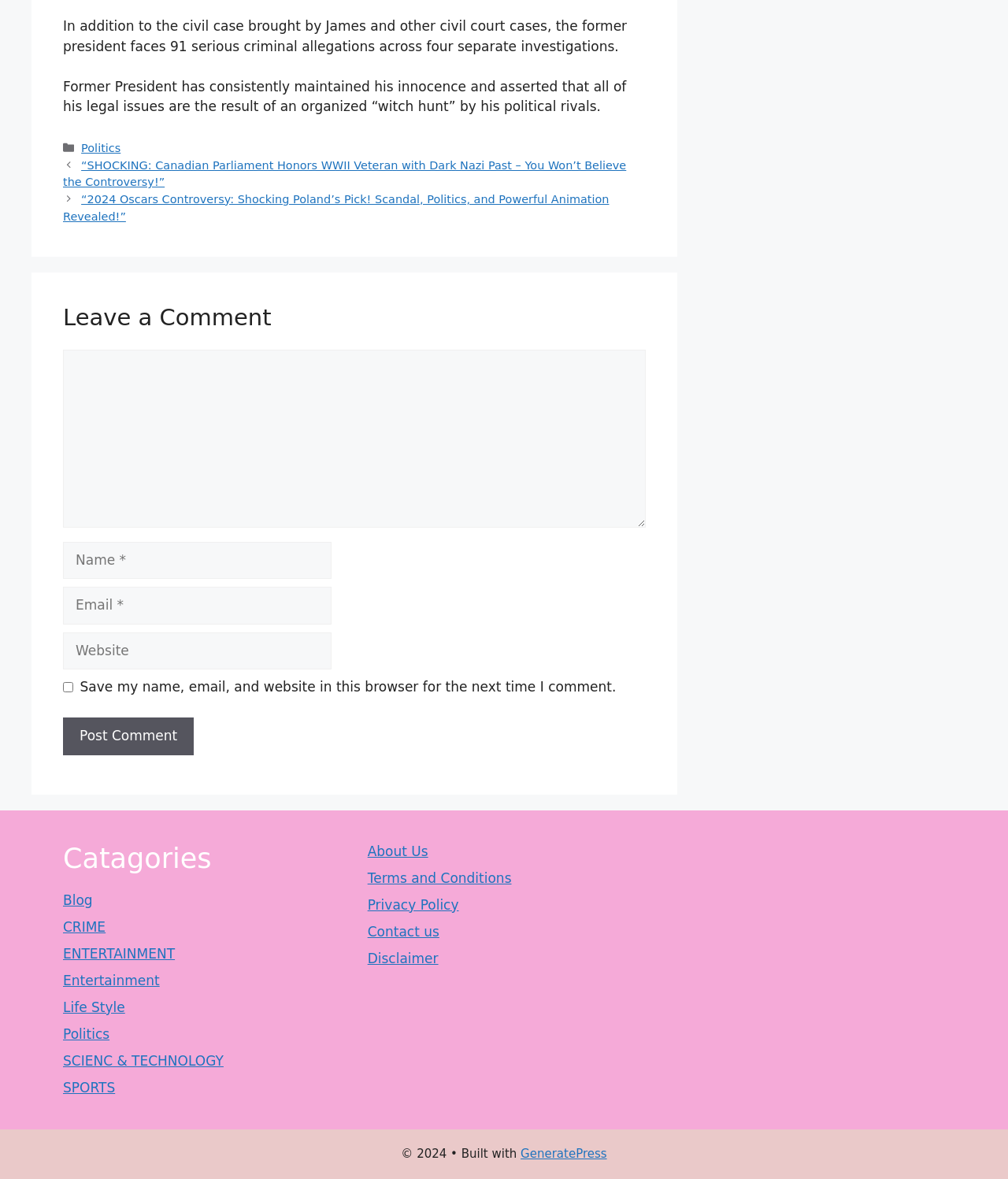What categories are available on the website?
Please provide a single word or phrase in response based on the screenshot.

Multiple categories